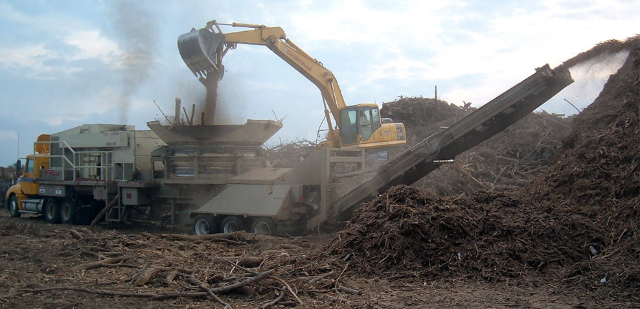Based on the image, give a detailed response to the question: What is the purpose of the Portable HogZilla Tub Grinder?

The machine's role in waste management and environmental cleanup is emphasized by the backdrop of tree debris, highlighting its versatility in grinding, chipping, and shredding various materials.